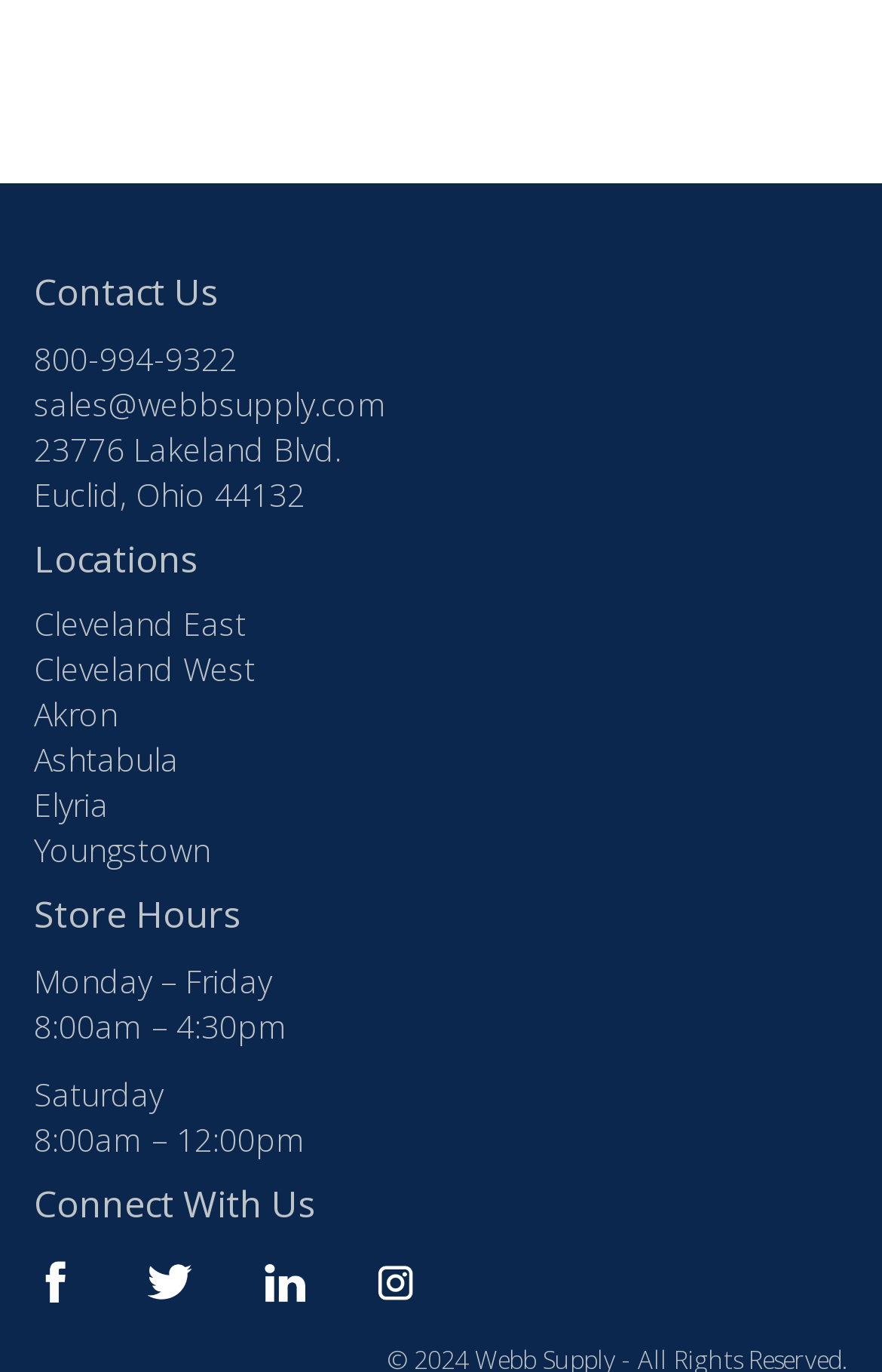Please specify the bounding box coordinates of the region to click in order to perform the following instruction: "Follow on Facebook".

[0.0, 0.893, 0.128, 0.976]